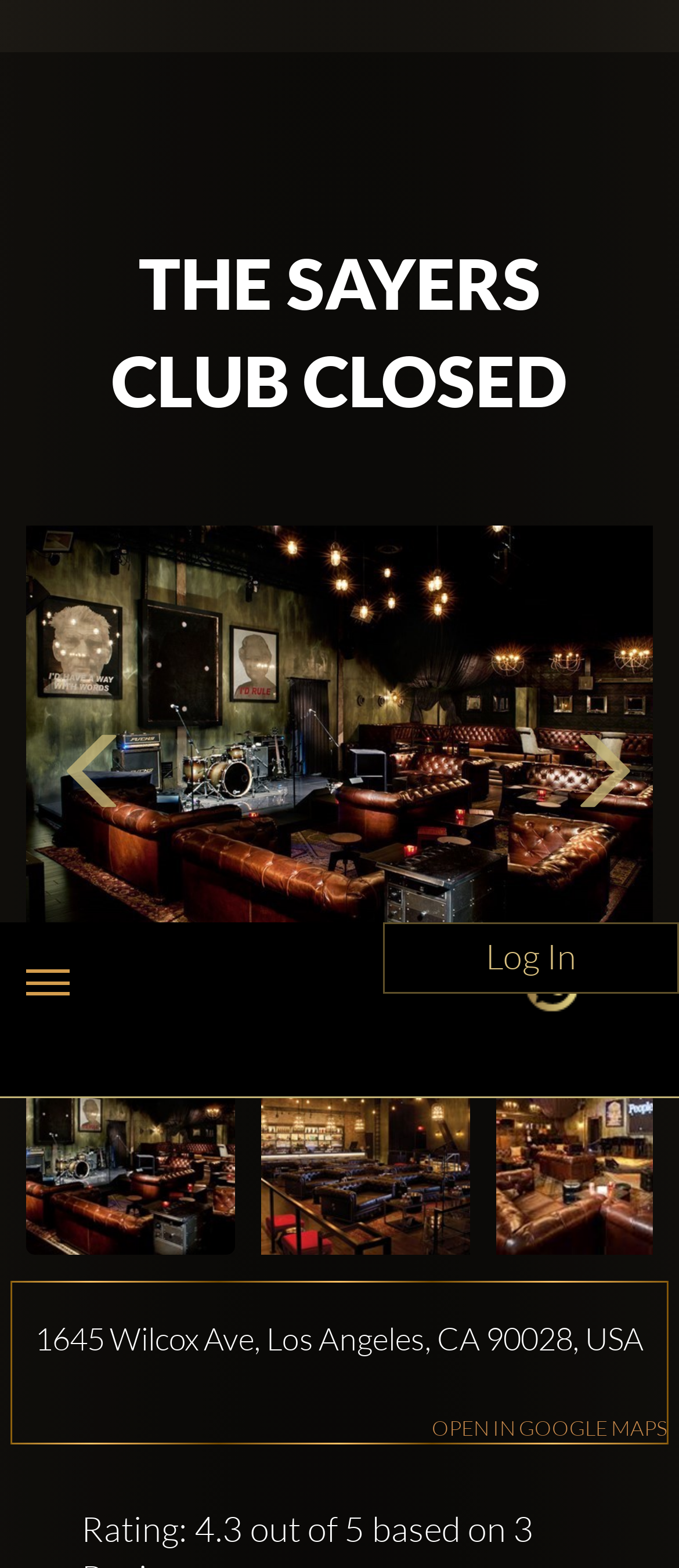Given the element description About Us, predict the bounding box coordinates for the UI element in the webpage screenshot. The format should be (top-left x, top-left y, bottom-right x, bottom-right y), and the values should be between 0 and 1.

[0.2, 0.142, 0.8, 0.185]